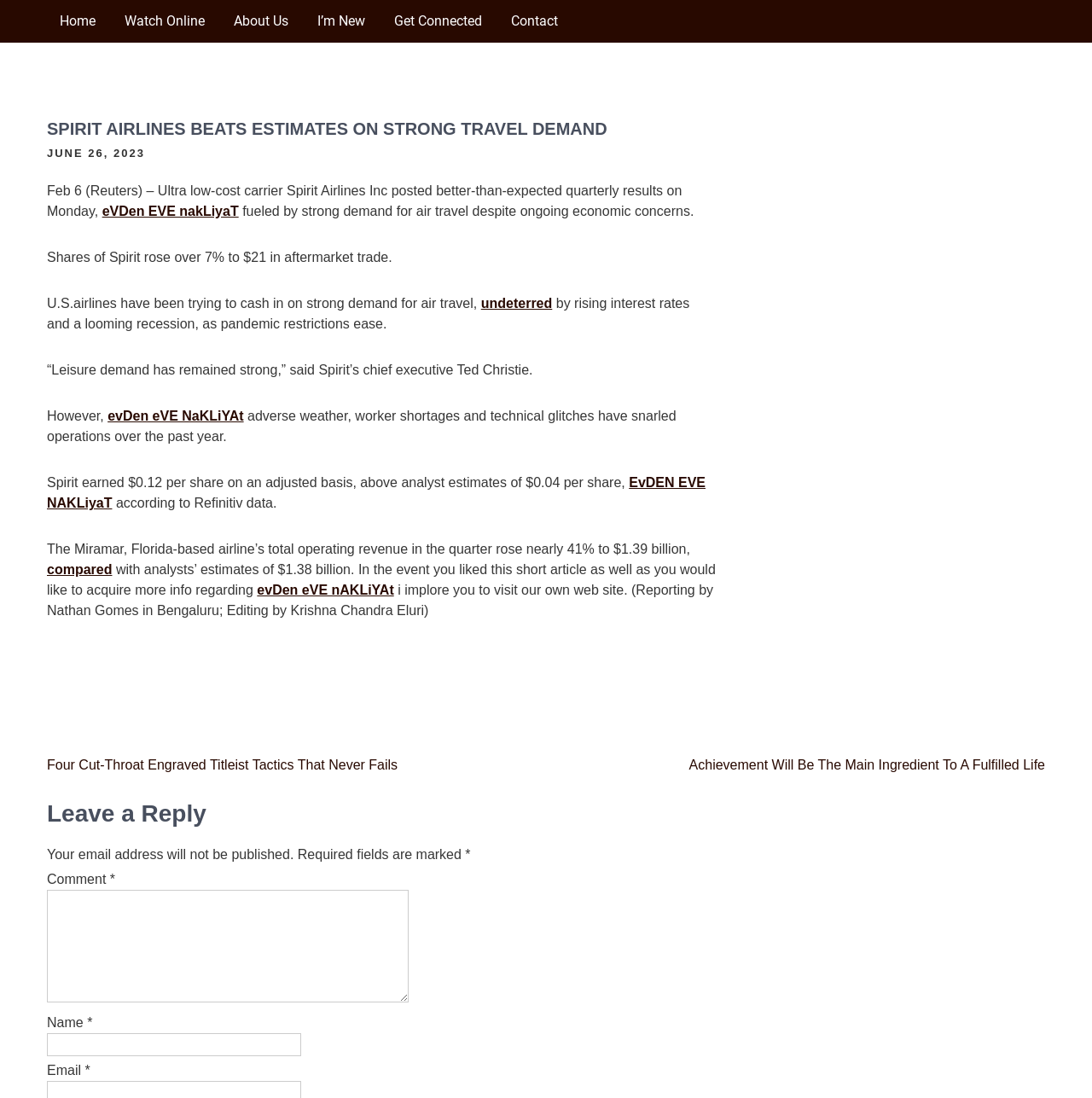Bounding box coordinates are specified in the format (top-left x, top-left y, bottom-right x, bottom-right y). All values are floating point numbers bounded between 0 and 1. Please provide the bounding box coordinate of the region this sentence describes: parent_node: Name * name="author"

[0.043, 0.941, 0.276, 0.962]